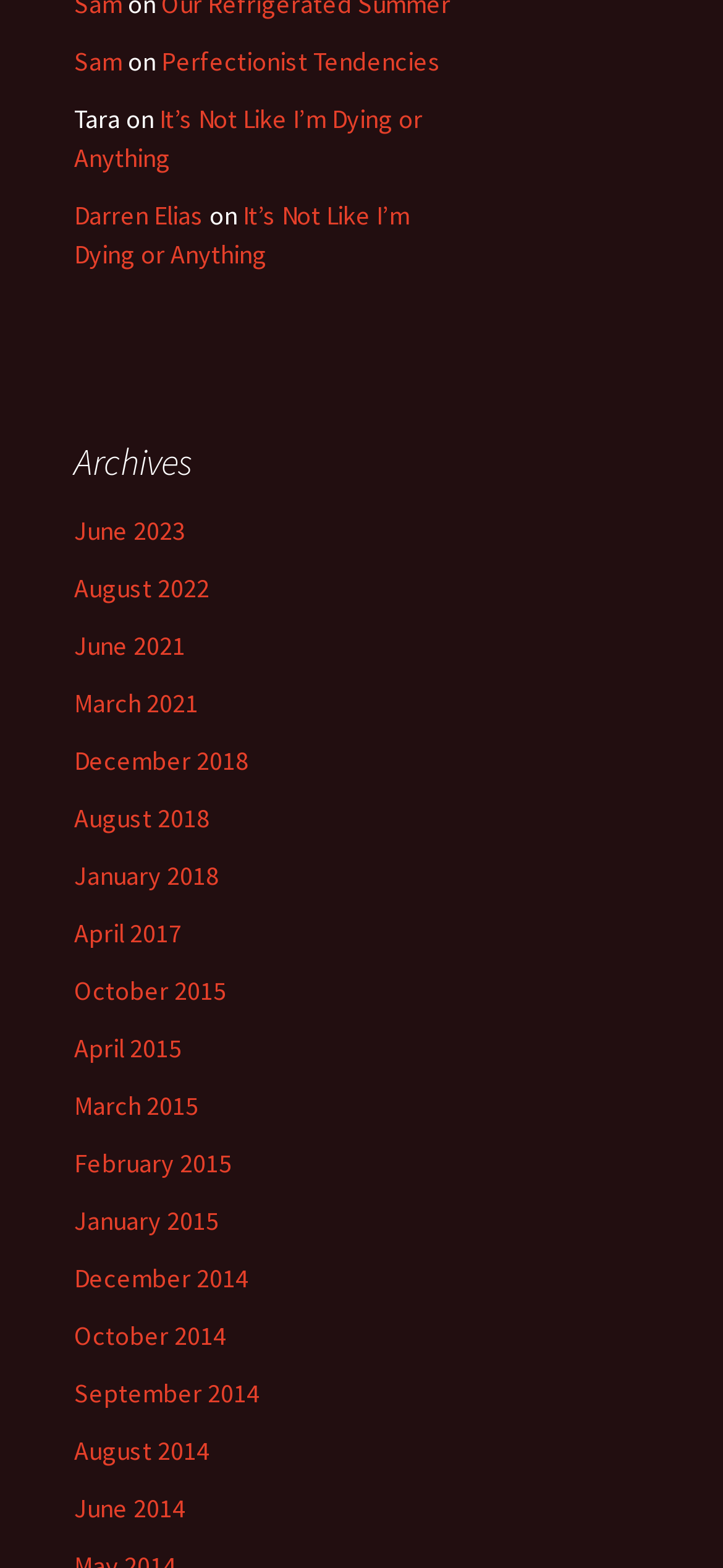Please find the bounding box coordinates of the clickable region needed to complete the following instruction: "Read 'Pratical Advice on Getting A Tattoo'". The bounding box coordinates must consist of four float numbers between 0 and 1, i.e., [left, top, right, bottom].

None